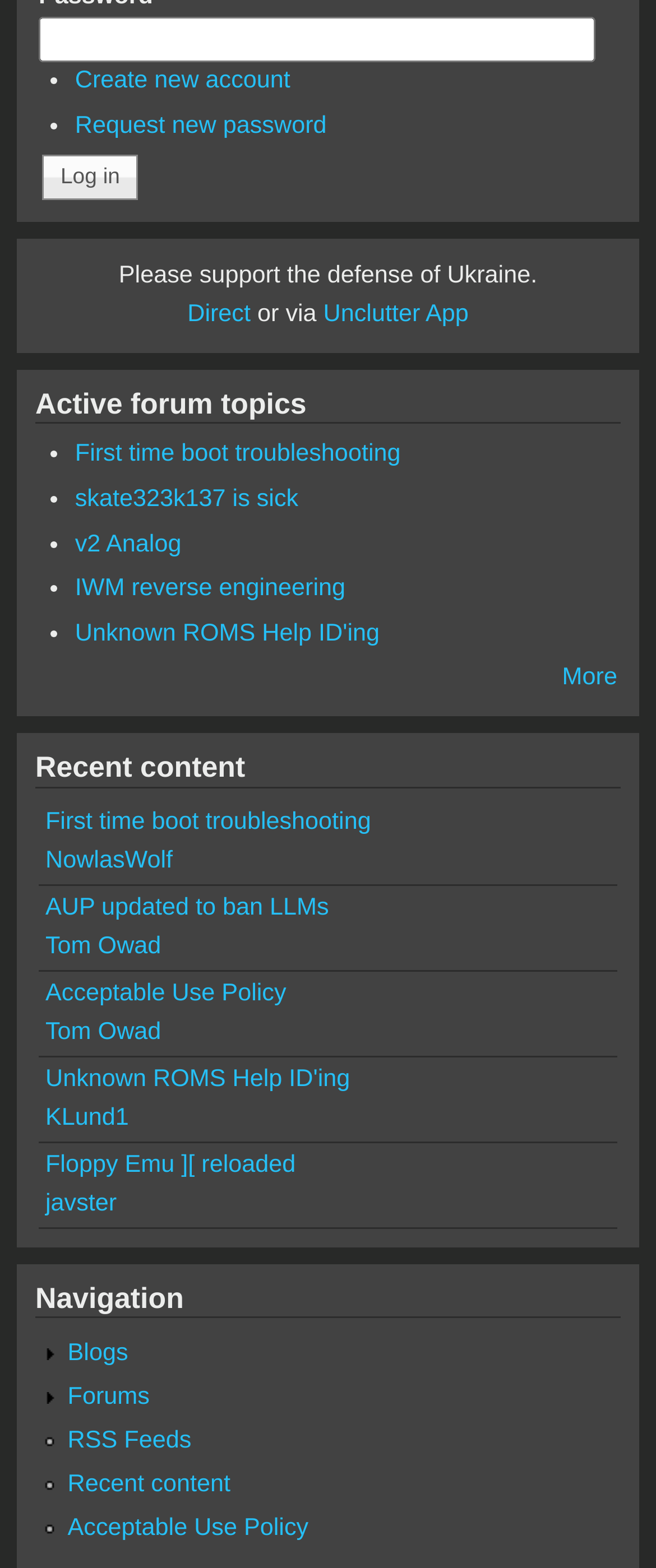Can you find the bounding box coordinates for the element that needs to be clicked to execute this instruction: "Go to blogs"? The coordinates should be given as four float numbers between 0 and 1, i.e., [left, top, right, bottom].

[0.103, 0.855, 0.195, 0.872]